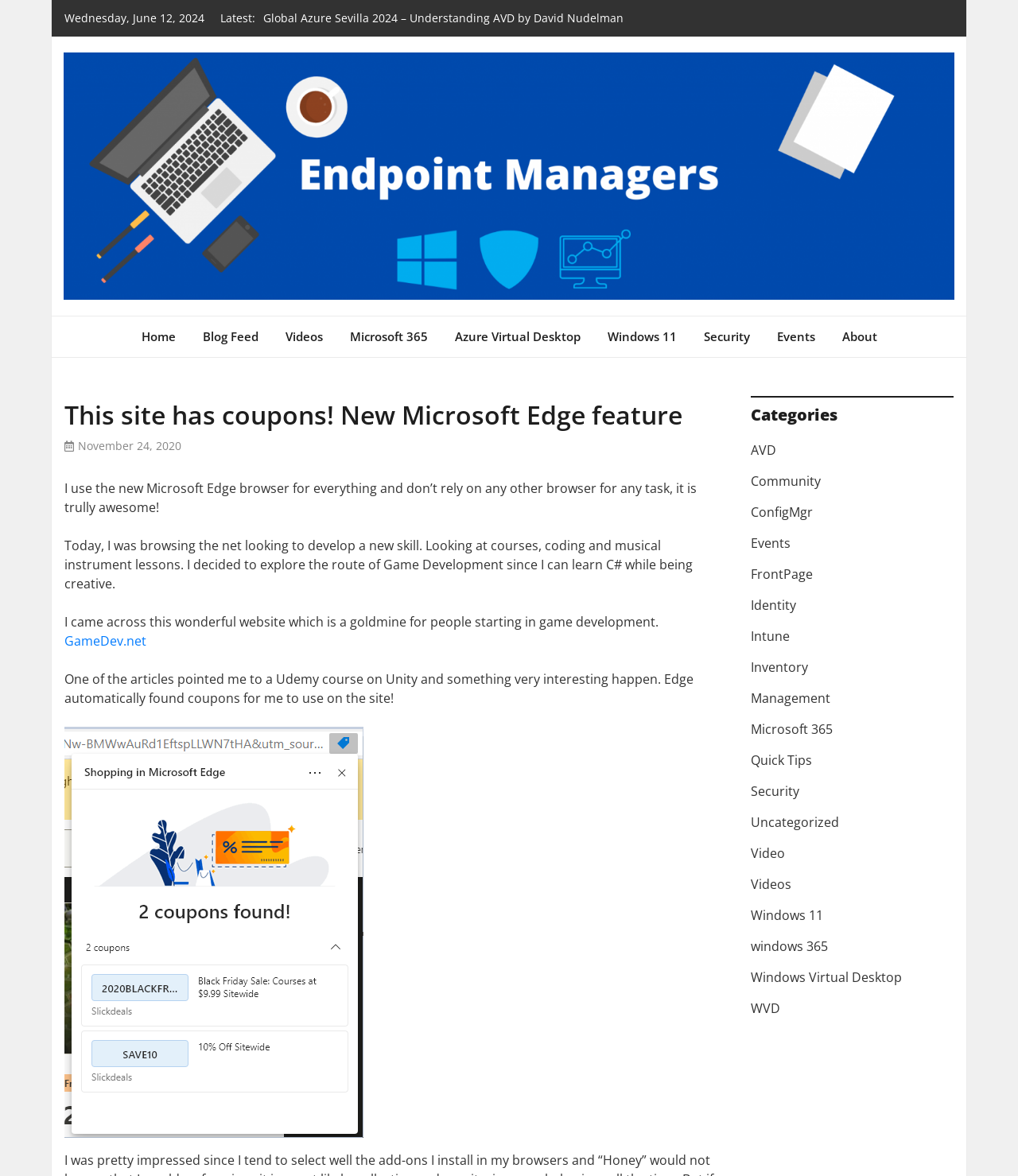Identify the bounding box of the UI element that matches this description: "parent_node: Endpoint Managers".

[0.062, 0.045, 0.938, 0.255]